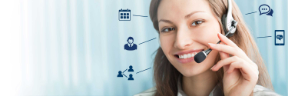Provide a brief response to the question below using a single word or phrase: 
What is the color of the backdrop?

Soft blue